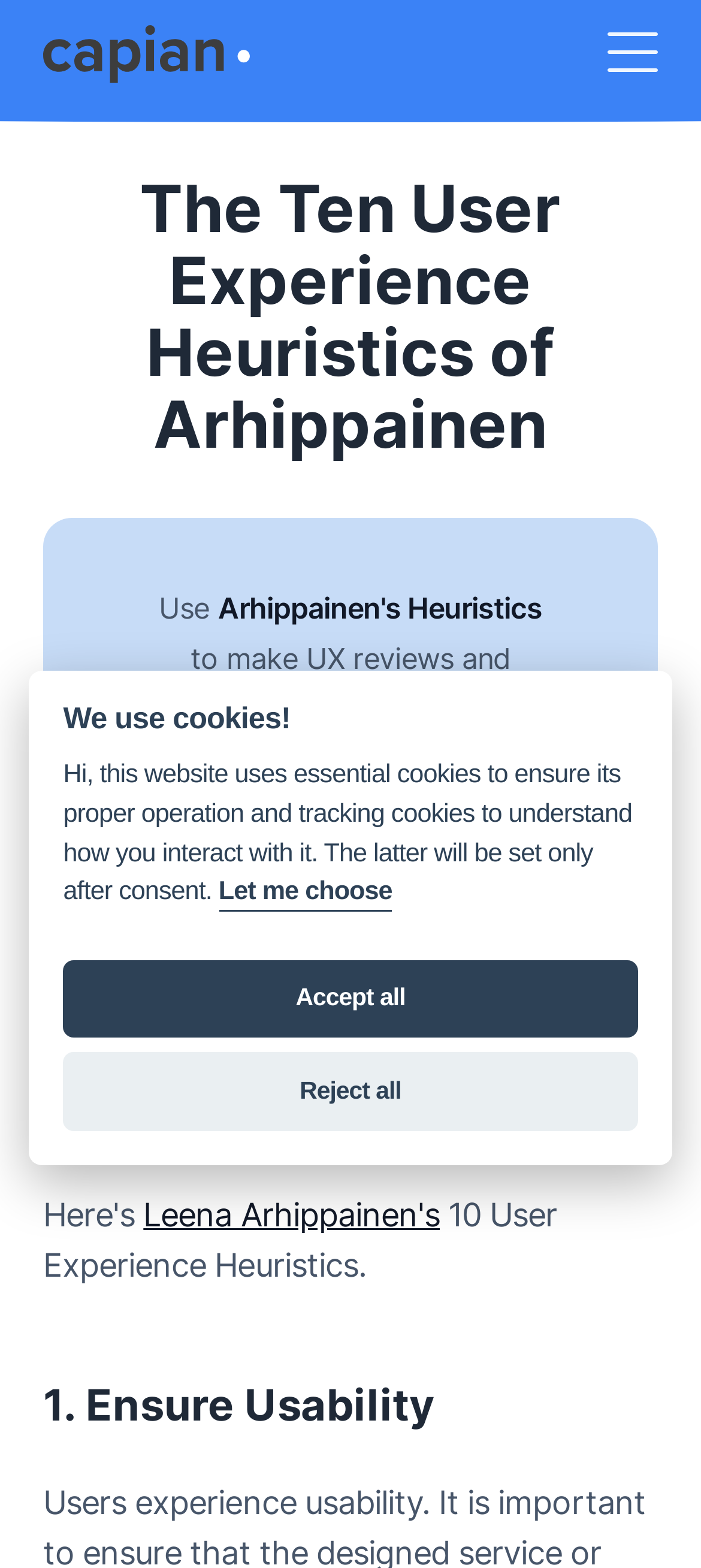Could you identify the text that serves as the heading for this webpage?

The Ten User Experience Heuristics of Arhippainen